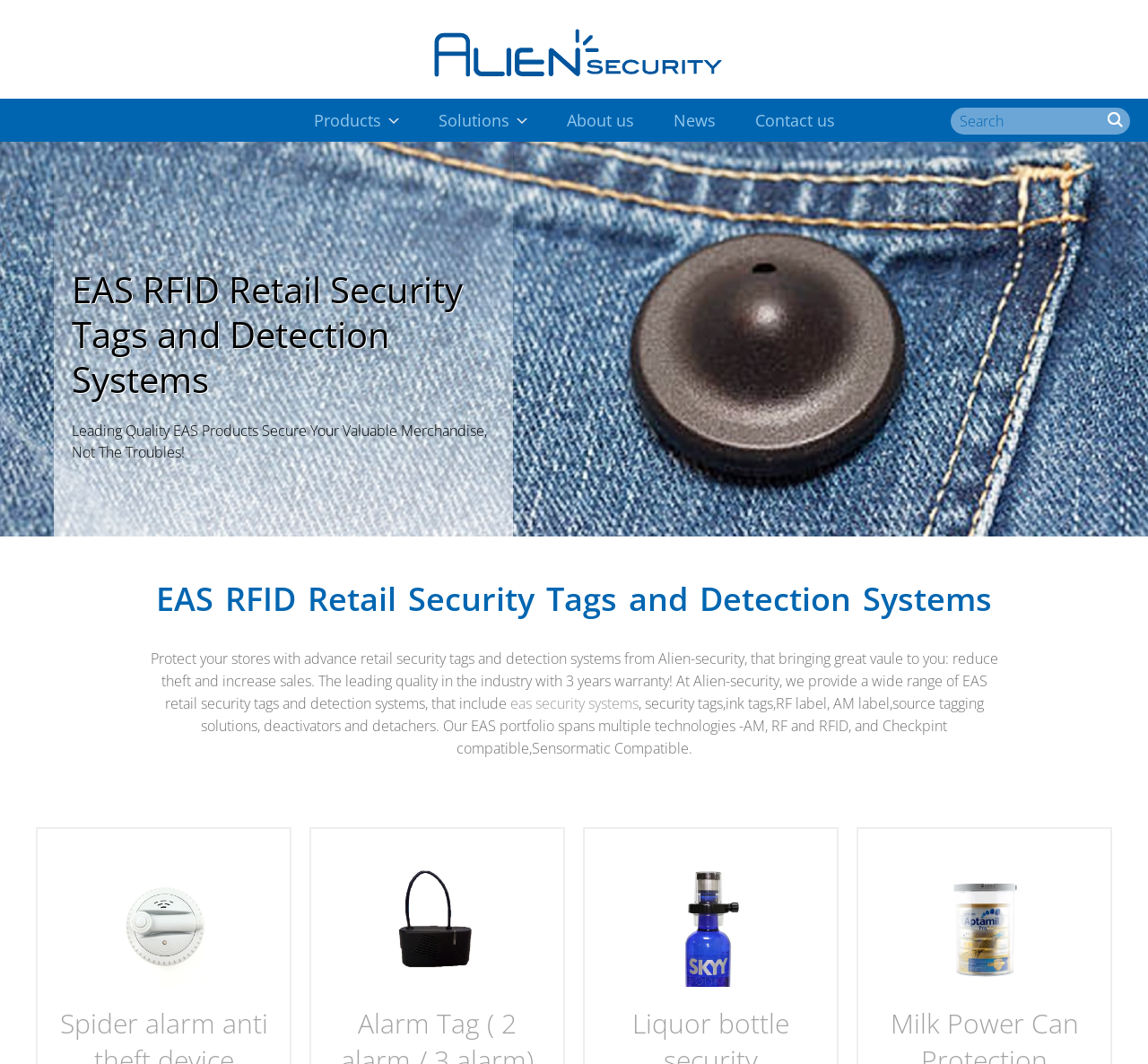What is the company name?
We need a detailed and meticulous answer to the question.

The company name can be found in the top-left corner of the webpage, where it says 'EAS RFID Retail Security Tags and Detection Systems | Alien-security'. This is likely the company name and the title of the webpage.